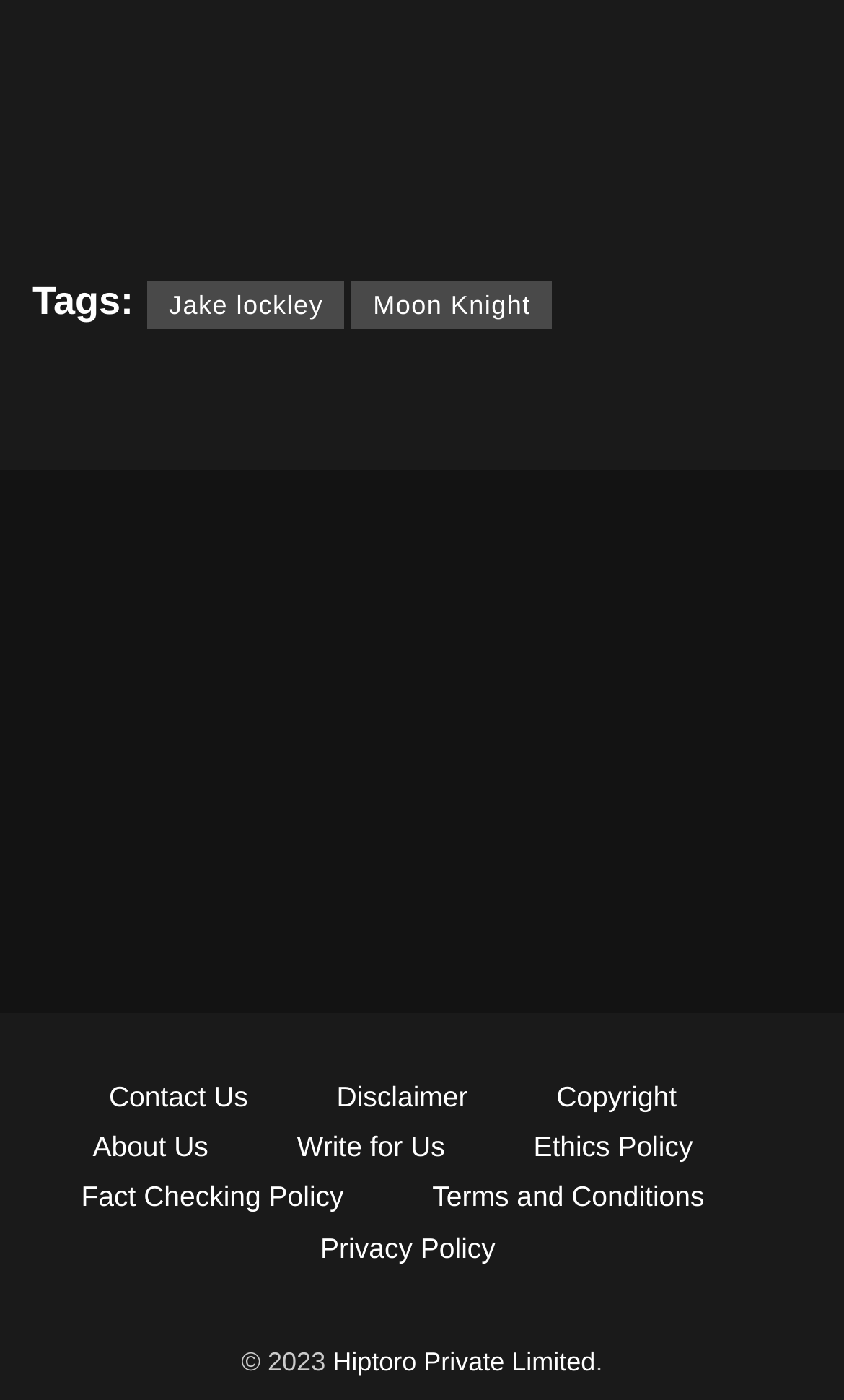Pinpoint the bounding box coordinates of the clickable element needed to complete the instruction: "Learn about 'Hiptoro Private Limited'". The coordinates should be provided as four float numbers between 0 and 1: [left, top, right, bottom].

[0.394, 0.961, 0.705, 0.983]